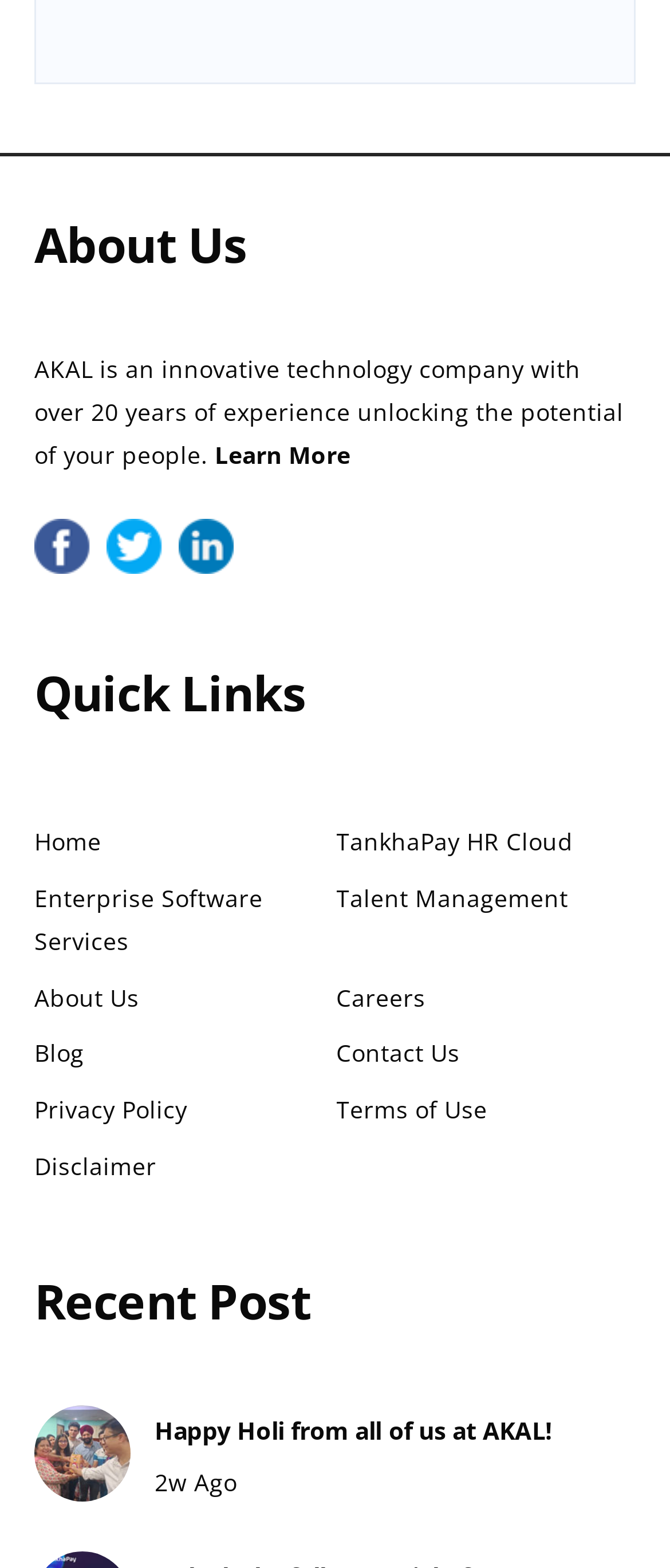Could you find the bounding box coordinates of the clickable area to complete this instruction: "Learn more about AKAL"?

[0.321, 0.279, 0.523, 0.3]